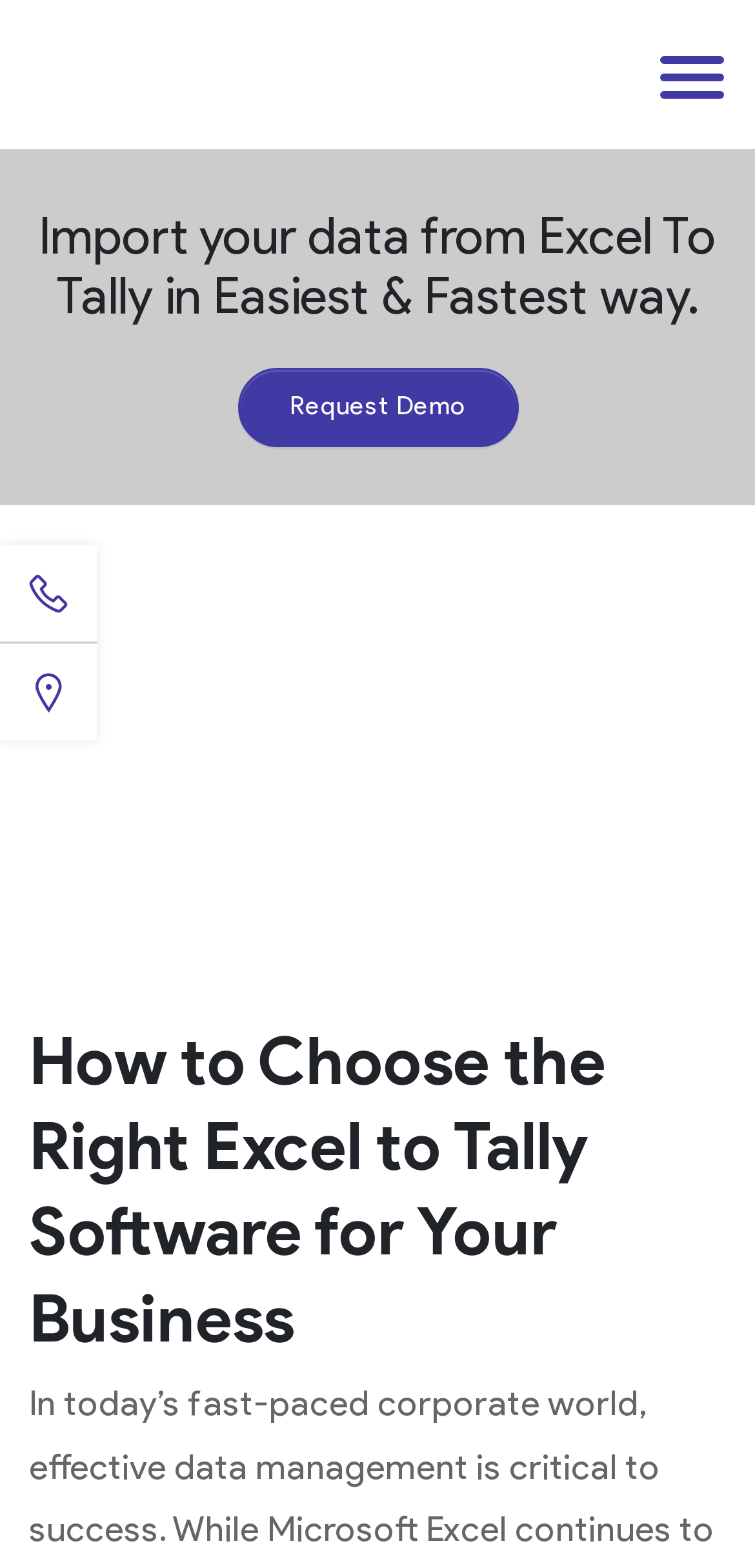What is the logo of the website?
Please provide a single word or phrase in response based on the screenshot.

excel_tally_logo